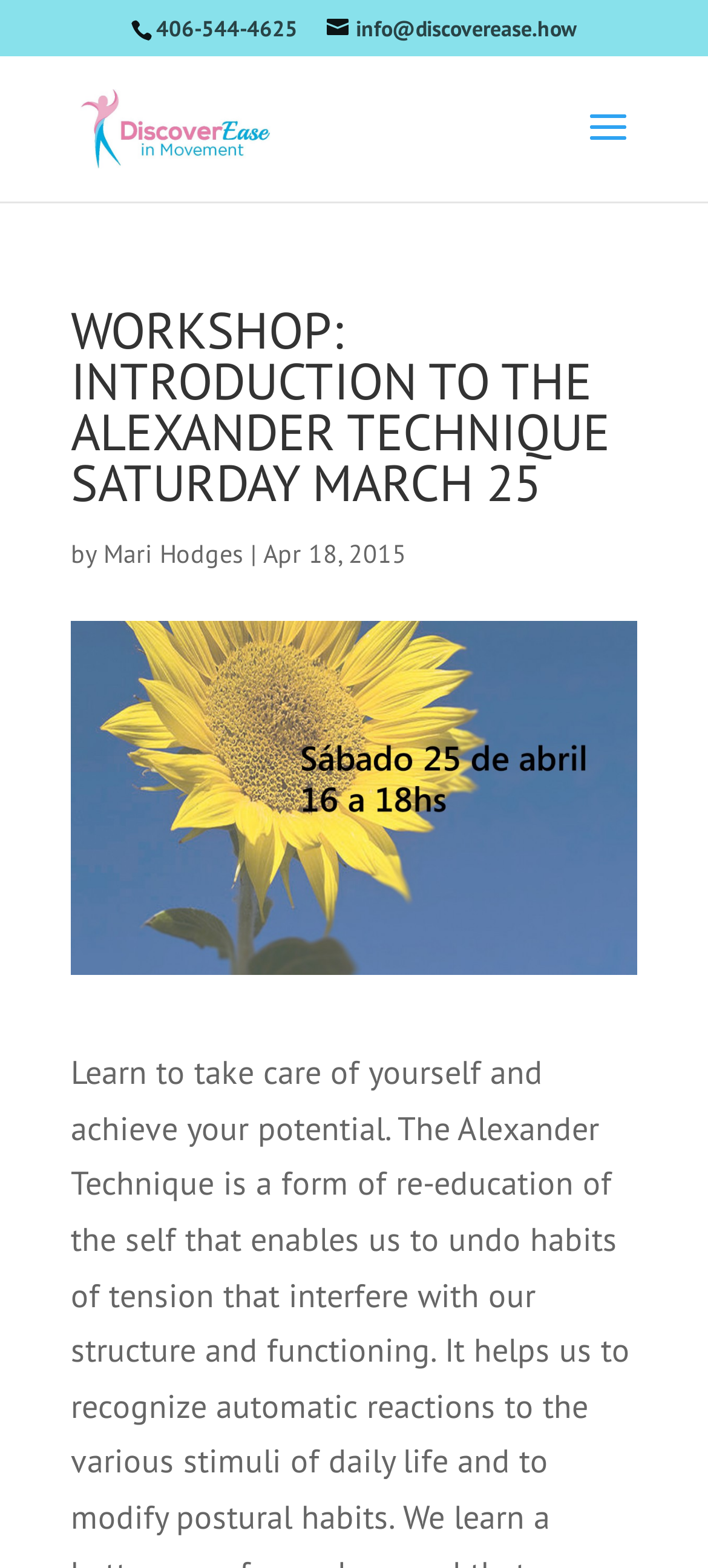What is the name of the website?
Provide an in-depth and detailed explanation in response to the question.

I found the name of the website by looking at the link element with the bounding box coordinates [0.113, 0.067, 0.382, 0.093], which contains the text 'DiscoverEase in Movement - Alexander Technique'. This element is also associated with an image element with the same bounding box coordinates.